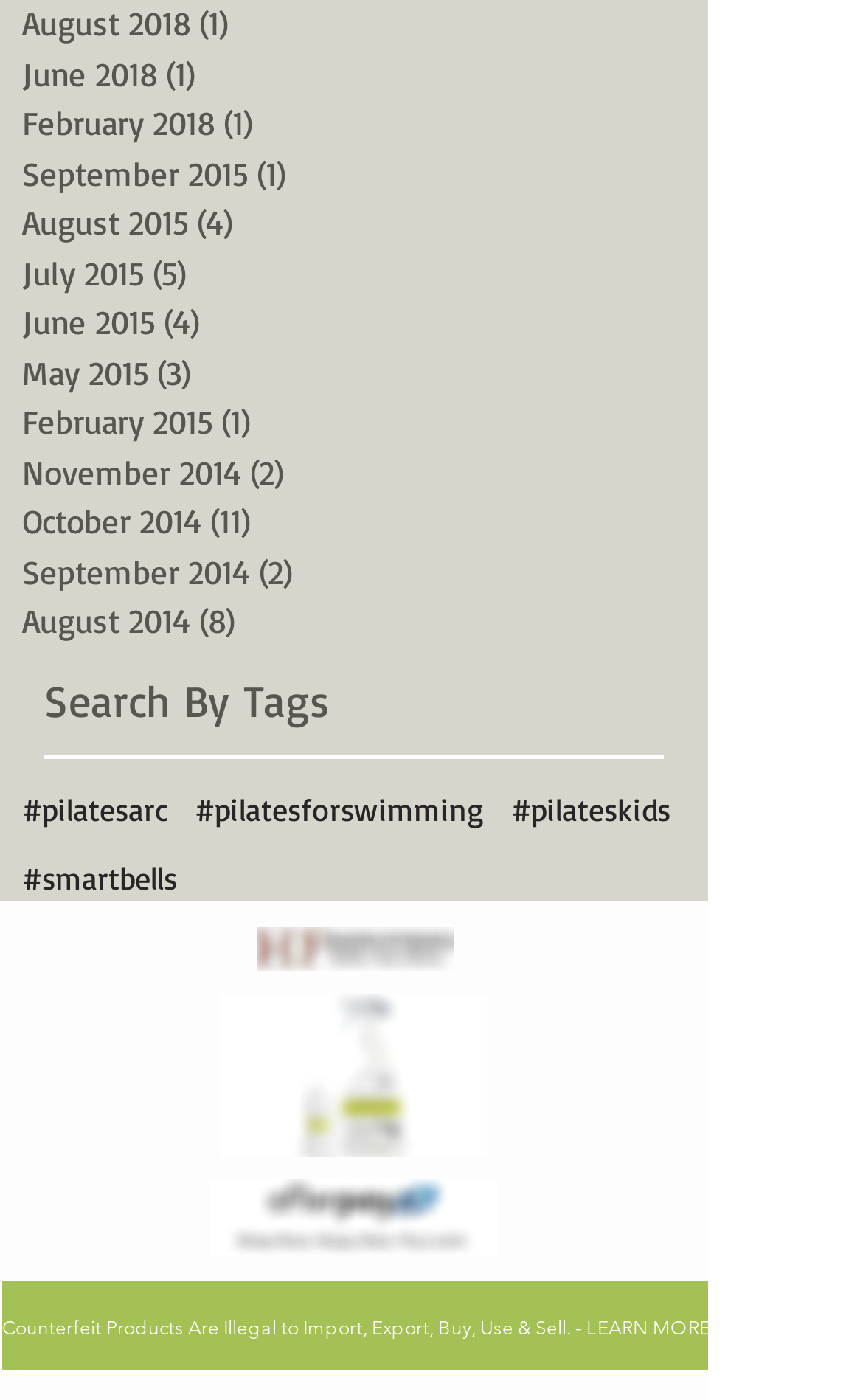Respond to the following query with just one word or a short phrase: 
What is the warning about counterfeit products?

They are illegal to import, export, buy, use & sell